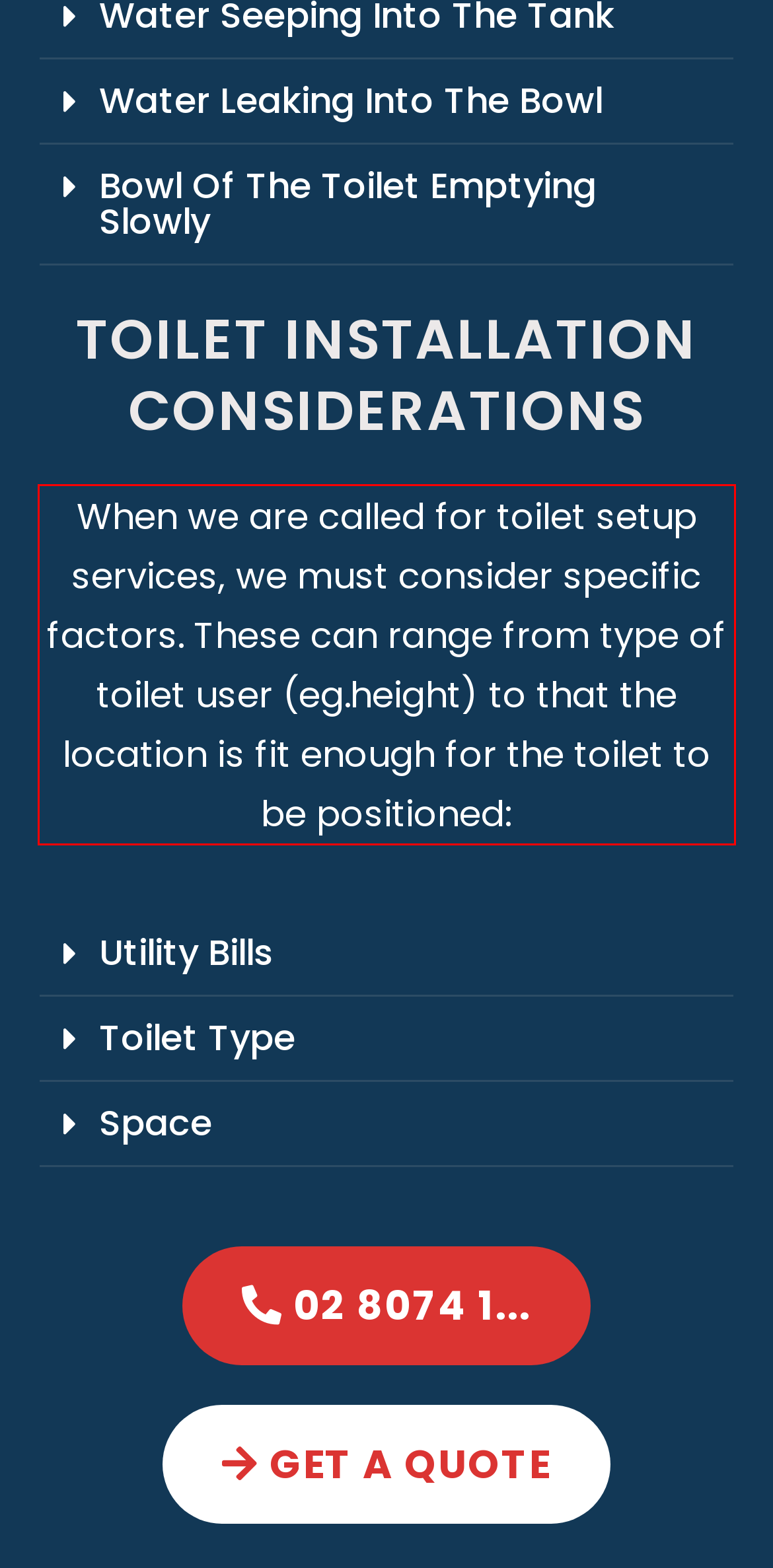Please perform OCR on the text content within the red bounding box that is highlighted in the provided webpage screenshot.

When we are called for toilet setup services, we must consider specific factors. These can range from type of toilet user (eg.height) to that the location is fit enough for the toilet to be positioned: